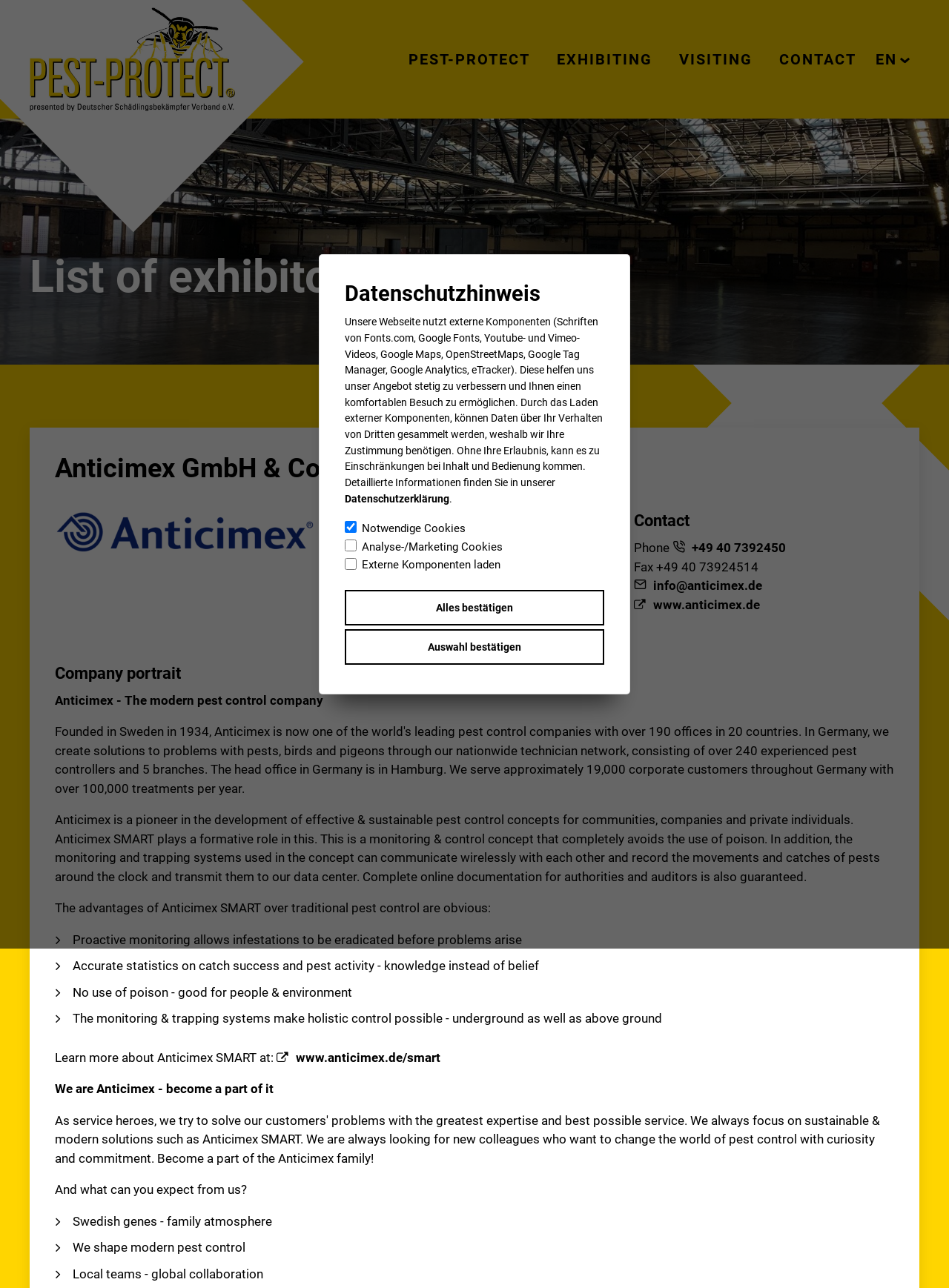Locate the primary headline on the webpage and provide its text.

List of exhibitors